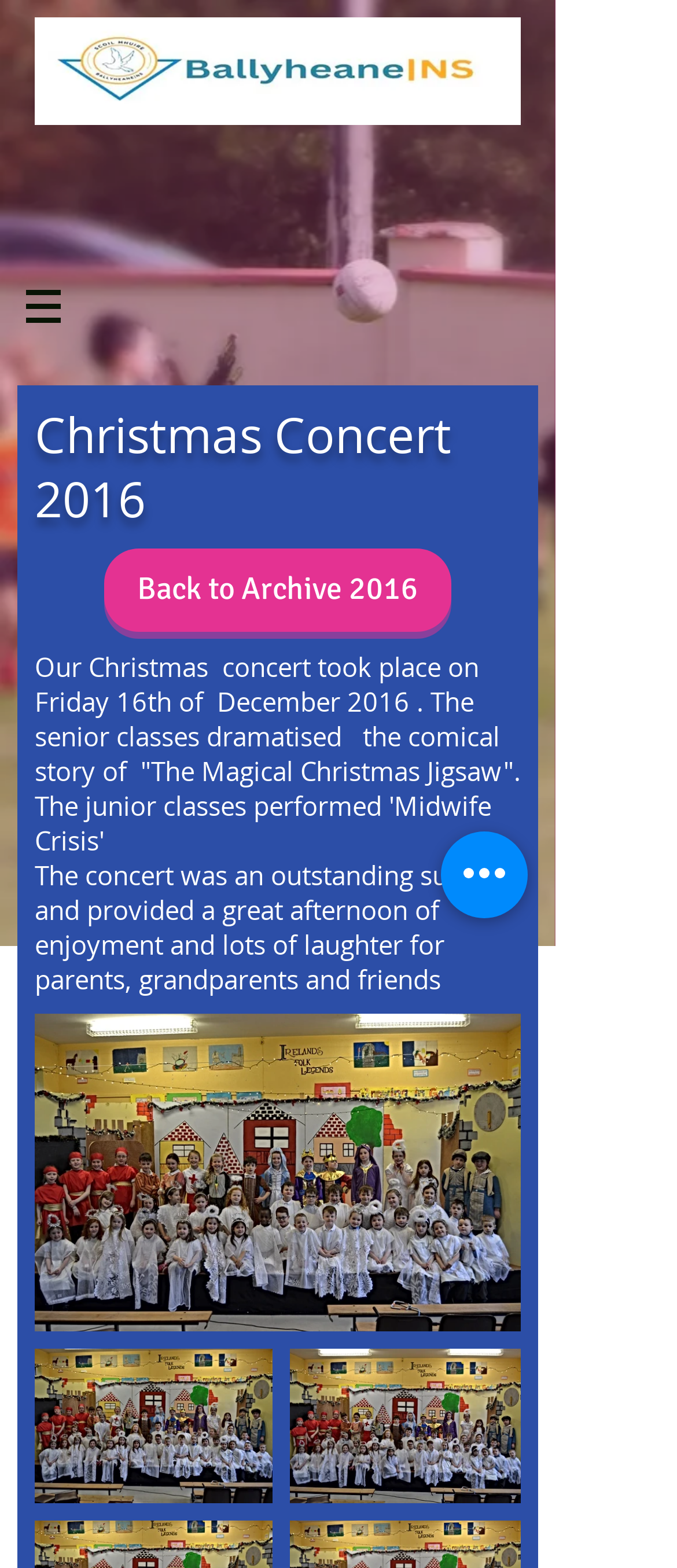Please provide the bounding box coordinates for the UI element as described: "Back to Archive 2016". The coordinates must be four floats between 0 and 1, represented as [left, top, right, bottom].

[0.154, 0.35, 0.667, 0.403]